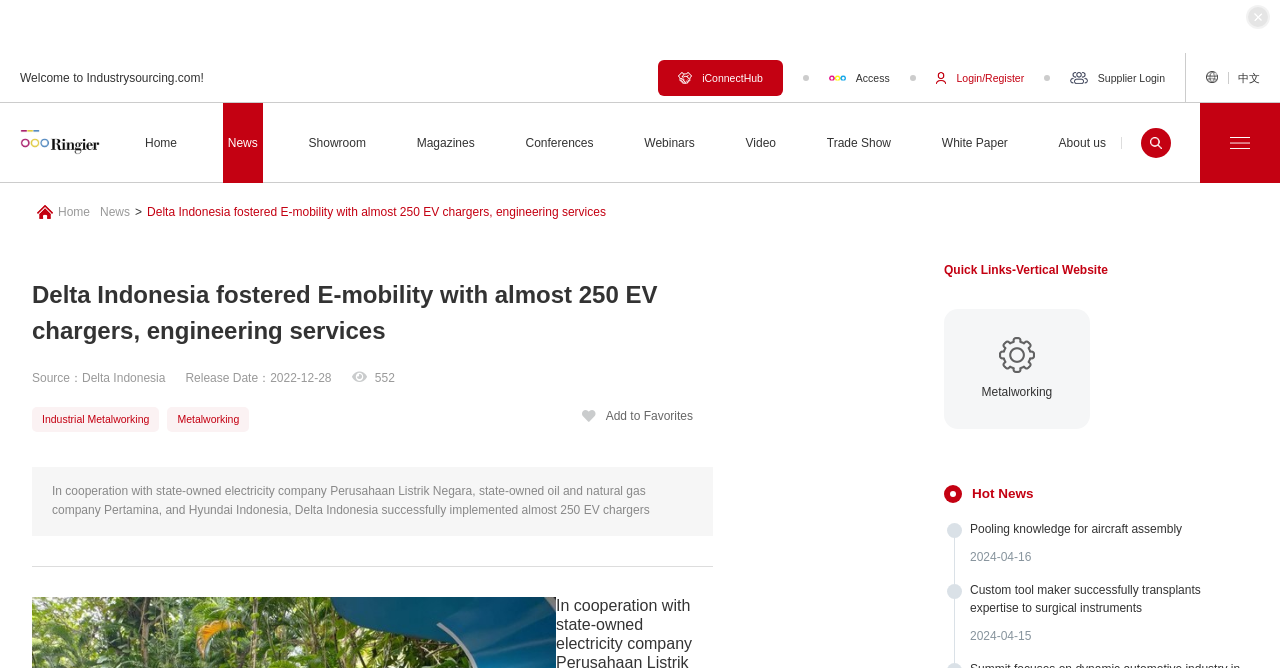What is the name of the website?
Based on the screenshot, answer the question with a single word or phrase.

Industrysourcing.com